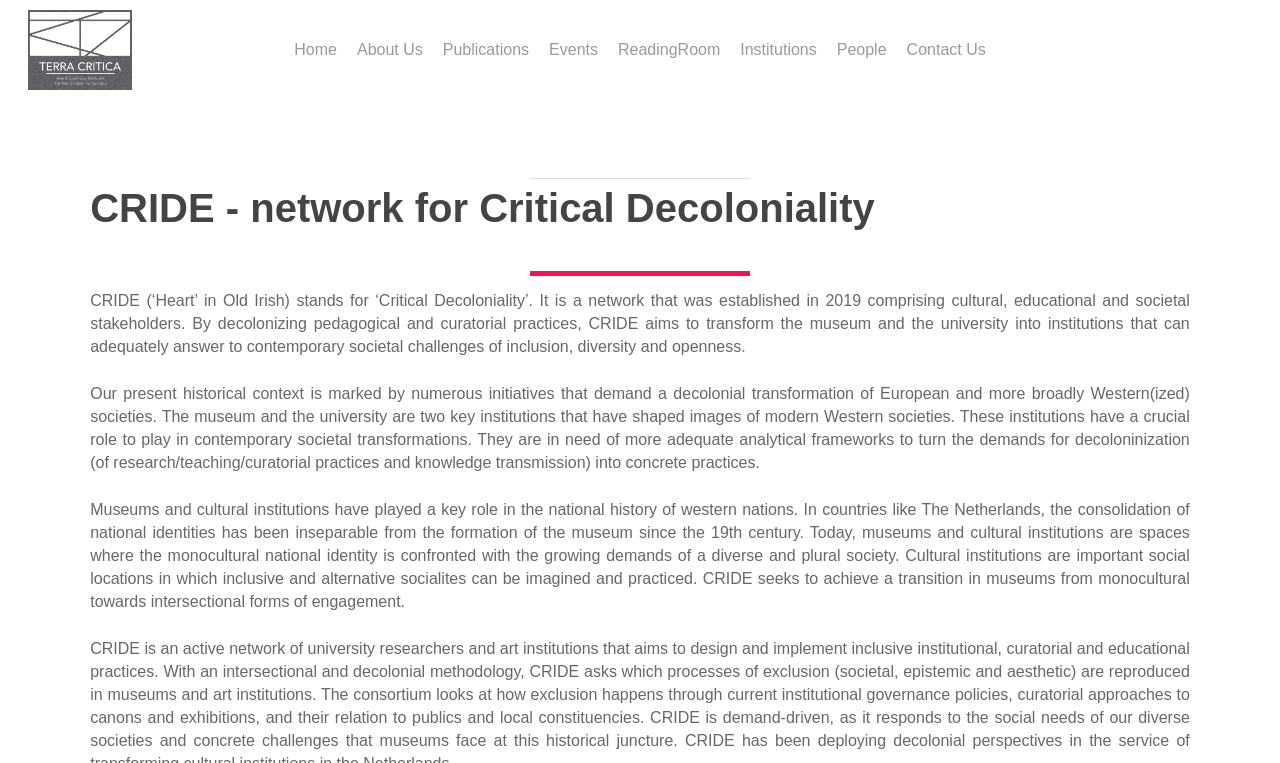Pinpoint the bounding box coordinates of the clickable element to carry out the following instruction: "Read the article by John."

None